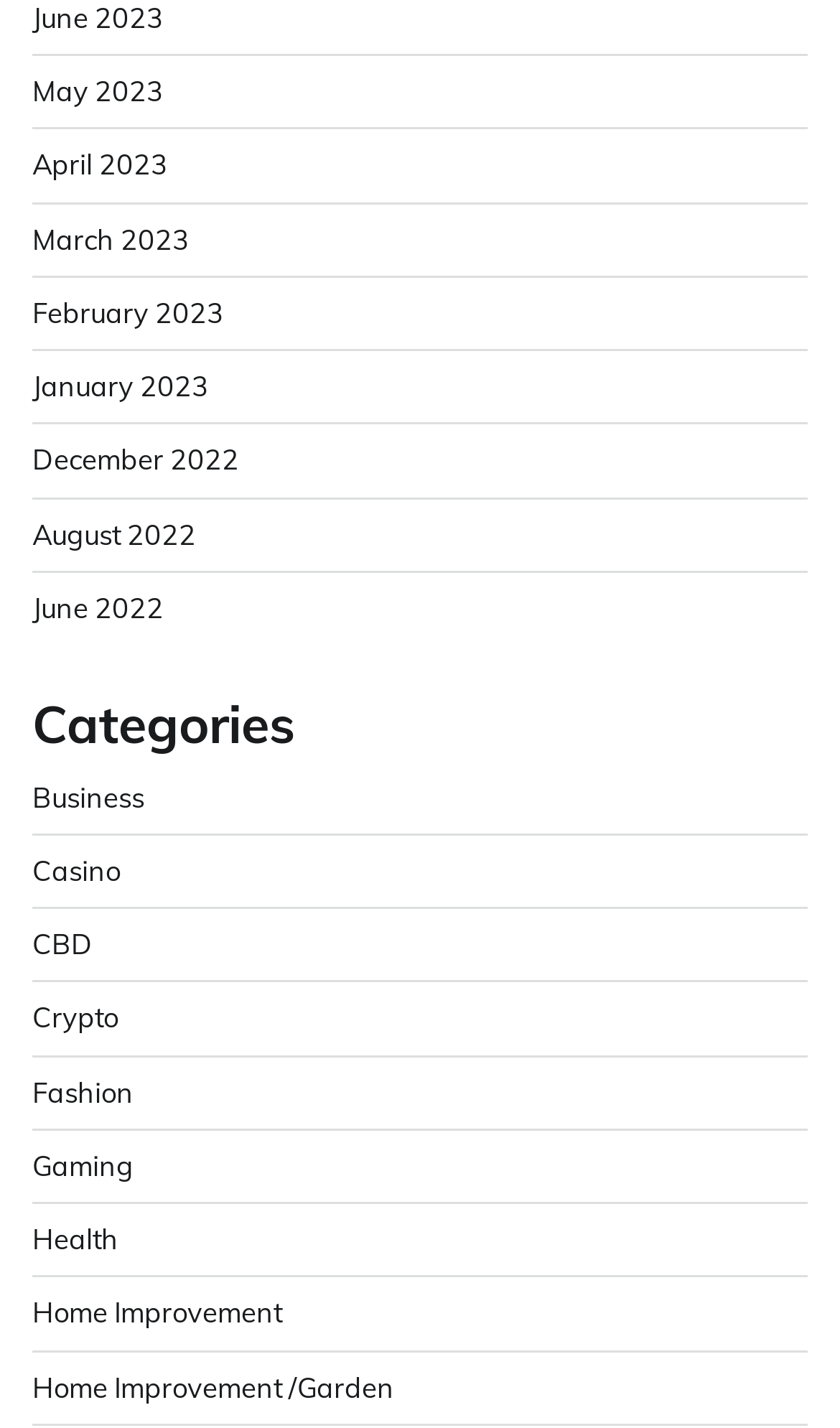Reply to the question with a single word or phrase:
How many categories are listed?

12